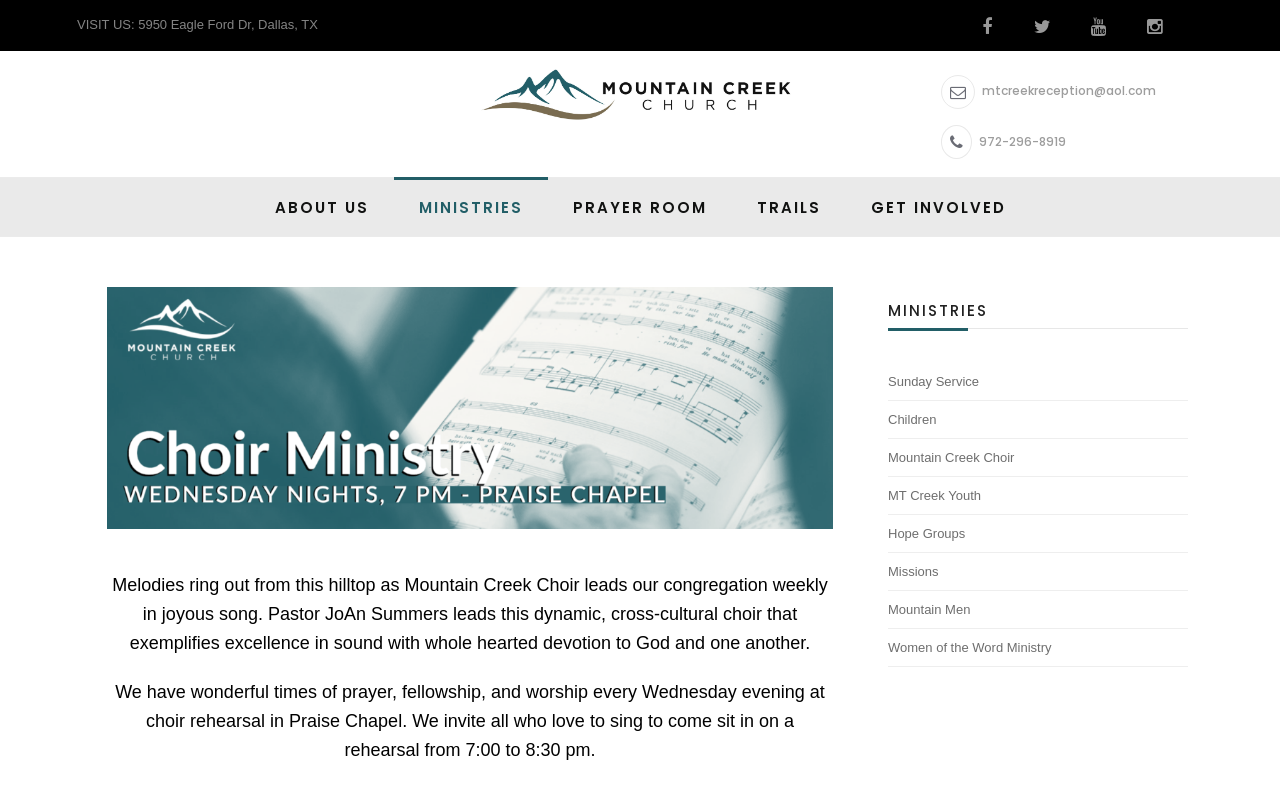Determine the coordinates of the bounding box that should be clicked to complete the instruction: "View the logo". The coordinates should be represented by four float numbers between 0 and 1: [left, top, right, bottom].

[0.375, 0.106, 0.625, 0.131]